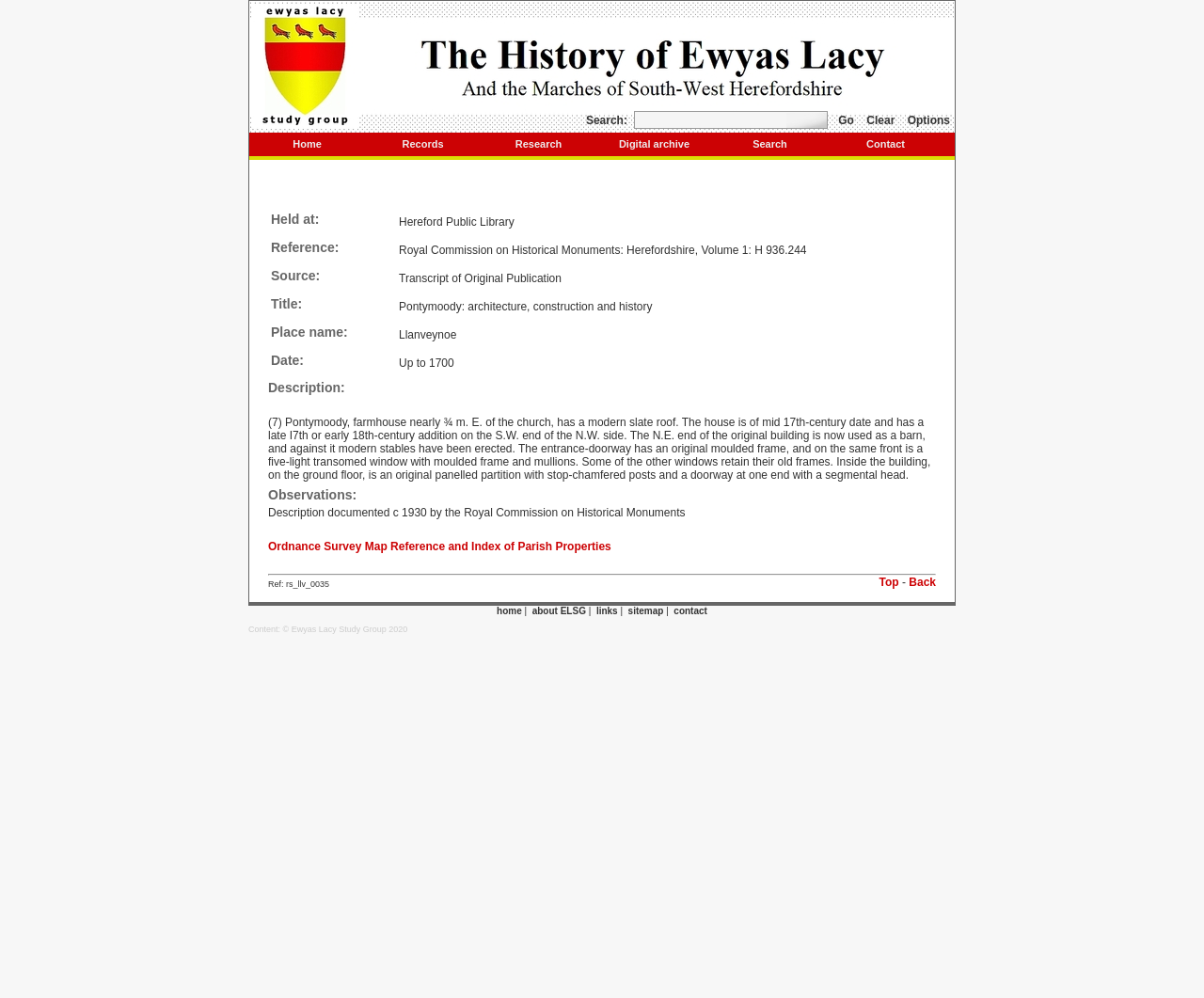Determine the bounding box coordinates of the UI element described by: "Records".

[0.303, 0.133, 0.399, 0.156]